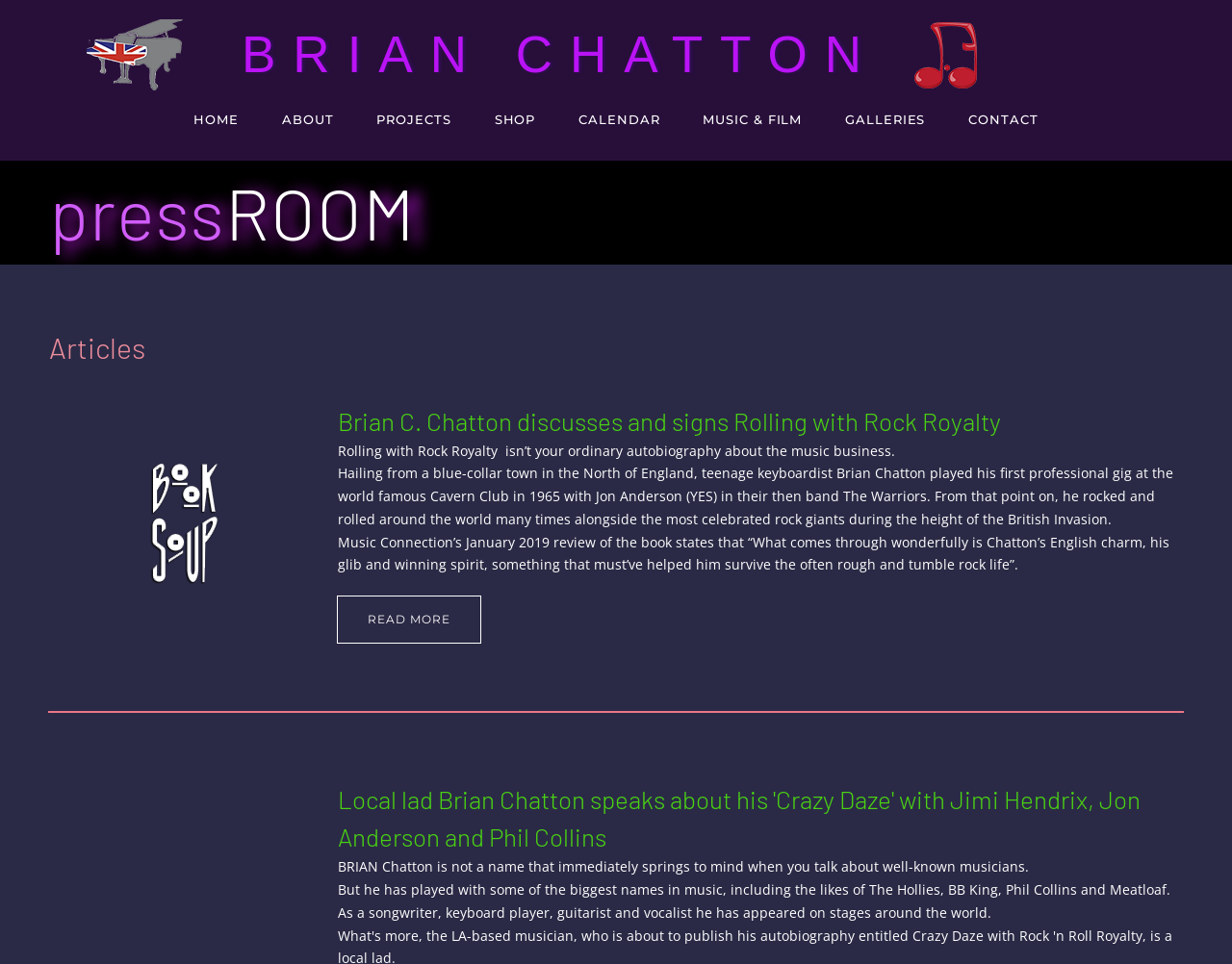Highlight the bounding box coordinates of the region I should click on to meet the following instruction: "read more about Brian C. Chatton's book".

[0.273, 0.618, 0.391, 0.668]